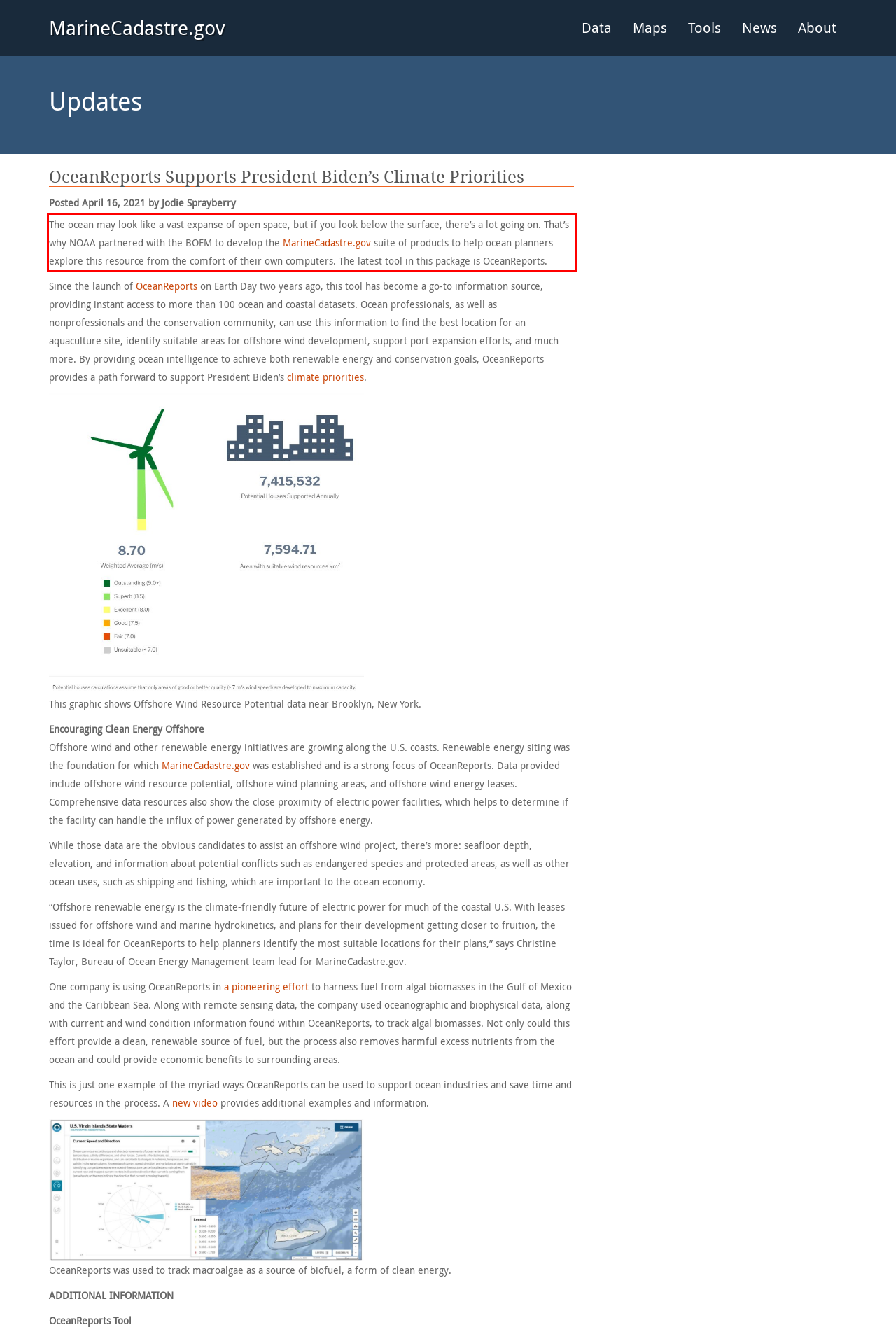You have a screenshot of a webpage with a red bounding box. Identify and extract the text content located inside the red bounding box.

The ocean may look like a vast expanse of open space, but if you look below the surface, there’s a lot going on. That’s why NOAA partnered with the BOEM to develop the MarineCadastre.gov suite of products to help ocean planners explore this resource from the comfort of their own computers. The latest tool in this package is OceanReports.